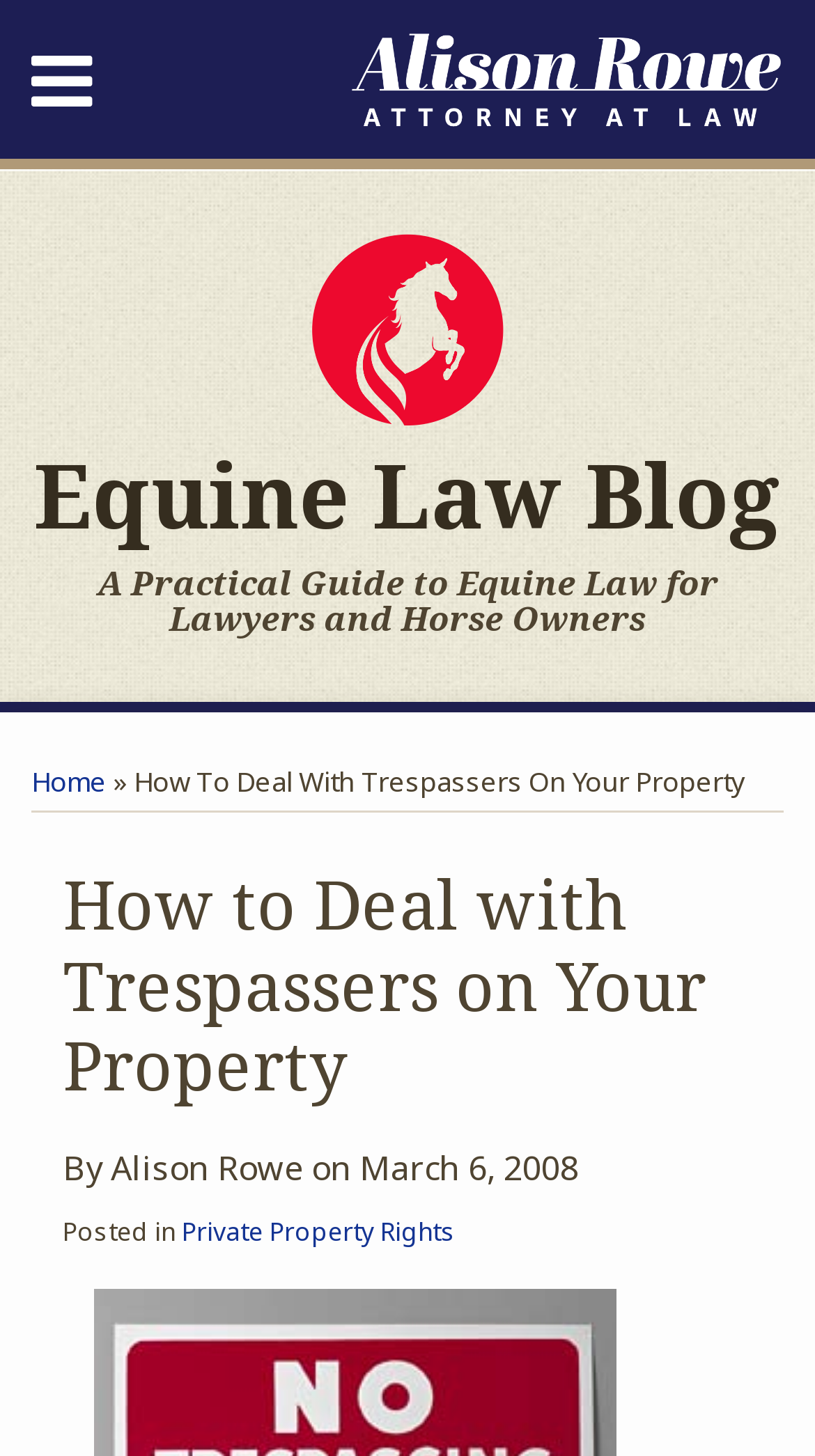Provide the bounding box coordinates of the UI element this sentence describes: "parent_node: Equine Law Blog".

[0.038, 0.161, 0.962, 0.293]